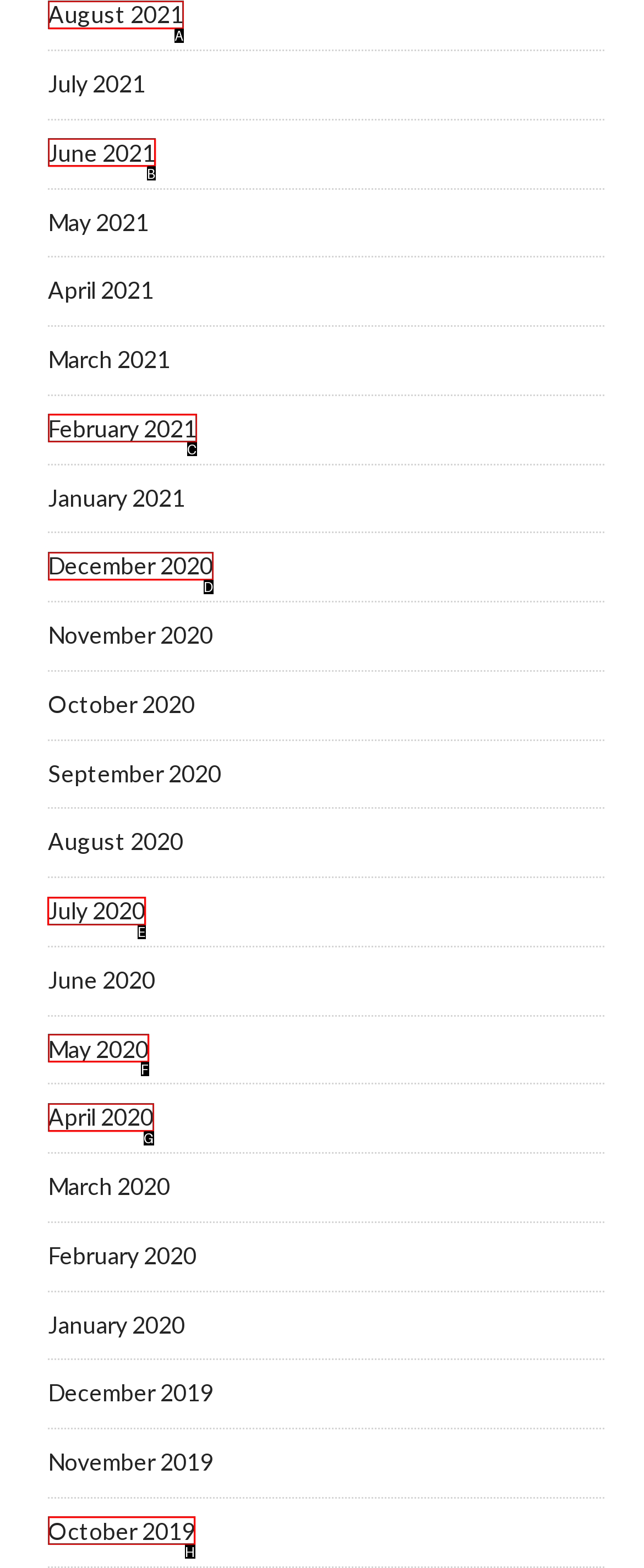Identify which HTML element to click to fulfill the following task: go to July 2020. Provide your response using the letter of the correct choice.

E